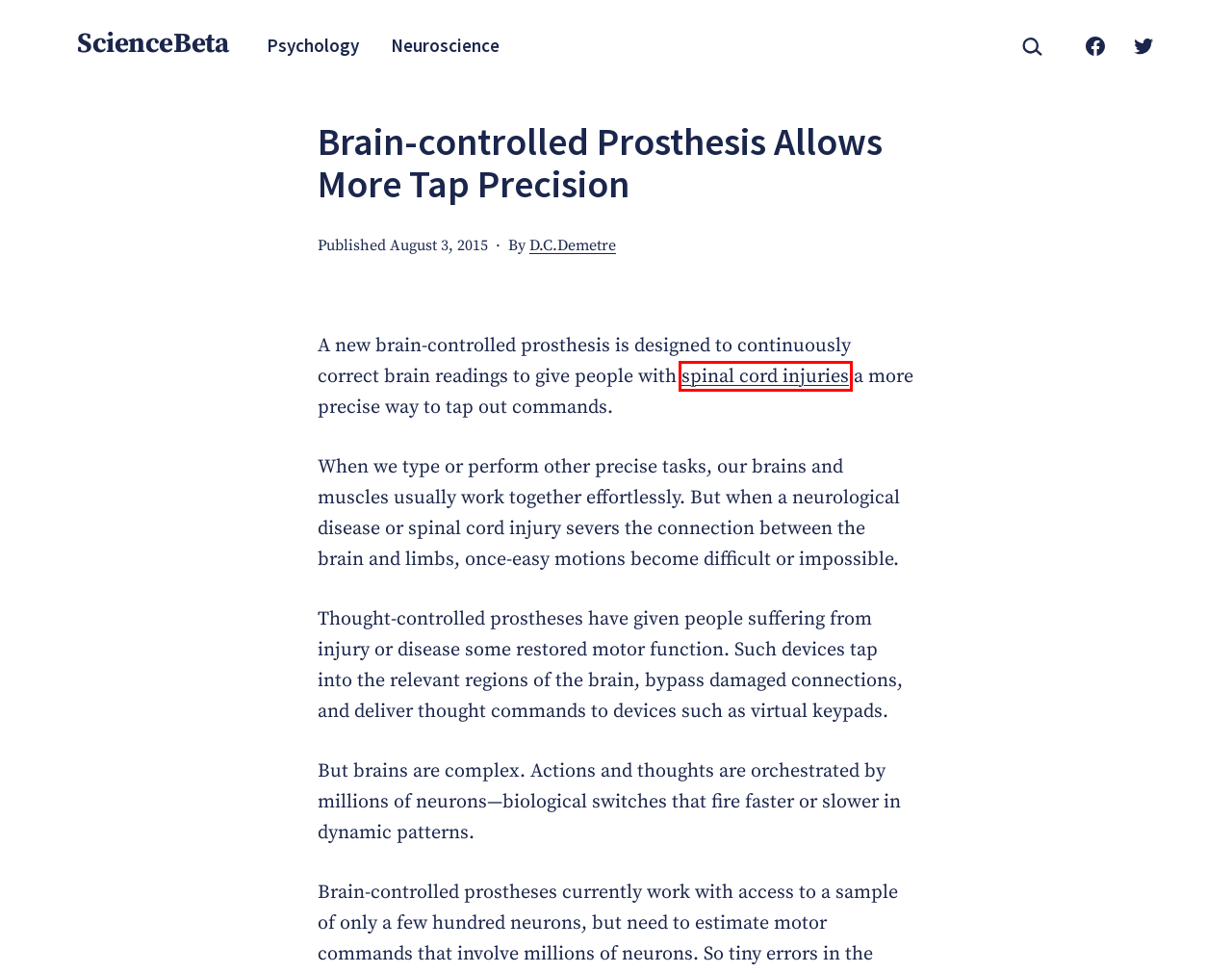Examine the screenshot of the webpage, which includes a red bounding box around an element. Choose the best matching webpage description for the page that will be displayed after clicking the element inside the red bounding box. Here are the candidates:
A. The Real Reason We Put Sugar In Coffee - Sciencebeta
B. Head Movements Encode Emotions During Speech and Song - Sciencebeta
C. 3D Printed Neural Progenitor Scaffold For Spinal Cord Injury - Sciencebeta
D. D.C.Demetre, Author at ScienceBeta
E. Neuroscience Archives - ScienceBeta
F. POLAWINGS138: Situs POLA138, POLASLOT. POLA GACOR Terbaik
G. Psychology Archives - ScienceBeta
H. ScienceBeta

C